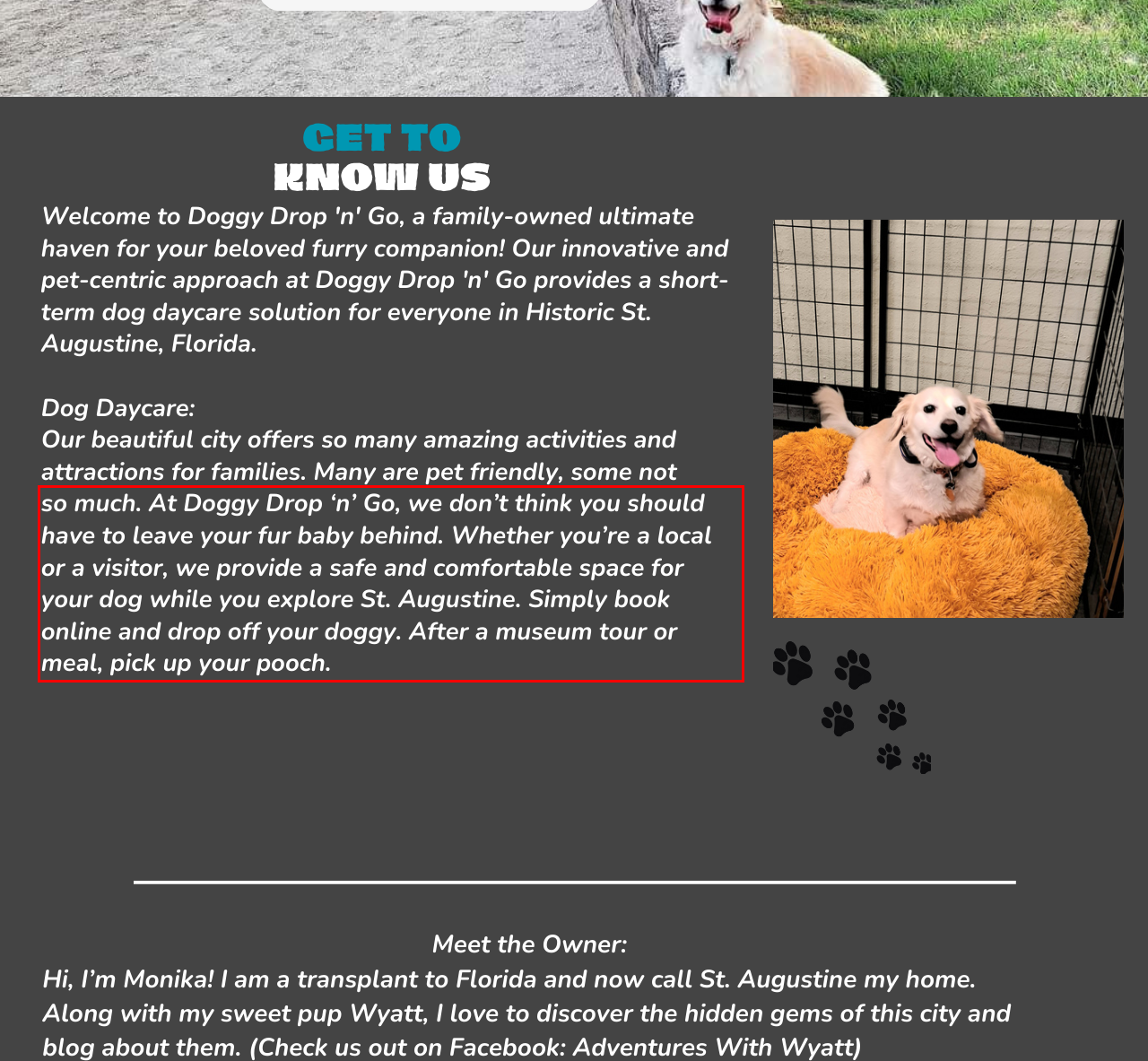You have a screenshot of a webpage with a red bounding box. Identify and extract the text content located inside the red bounding box.

so much. At Doggy Drop ‘n’ Go, we don’t think you should have to leave your fur baby behind. Whether you’re a local or a visitor, we provide a safe and comfortable space for your dog while you explore St. Augustine. Simply book online and drop off your doggy. After a museum tour or meal, pick up your pooch.